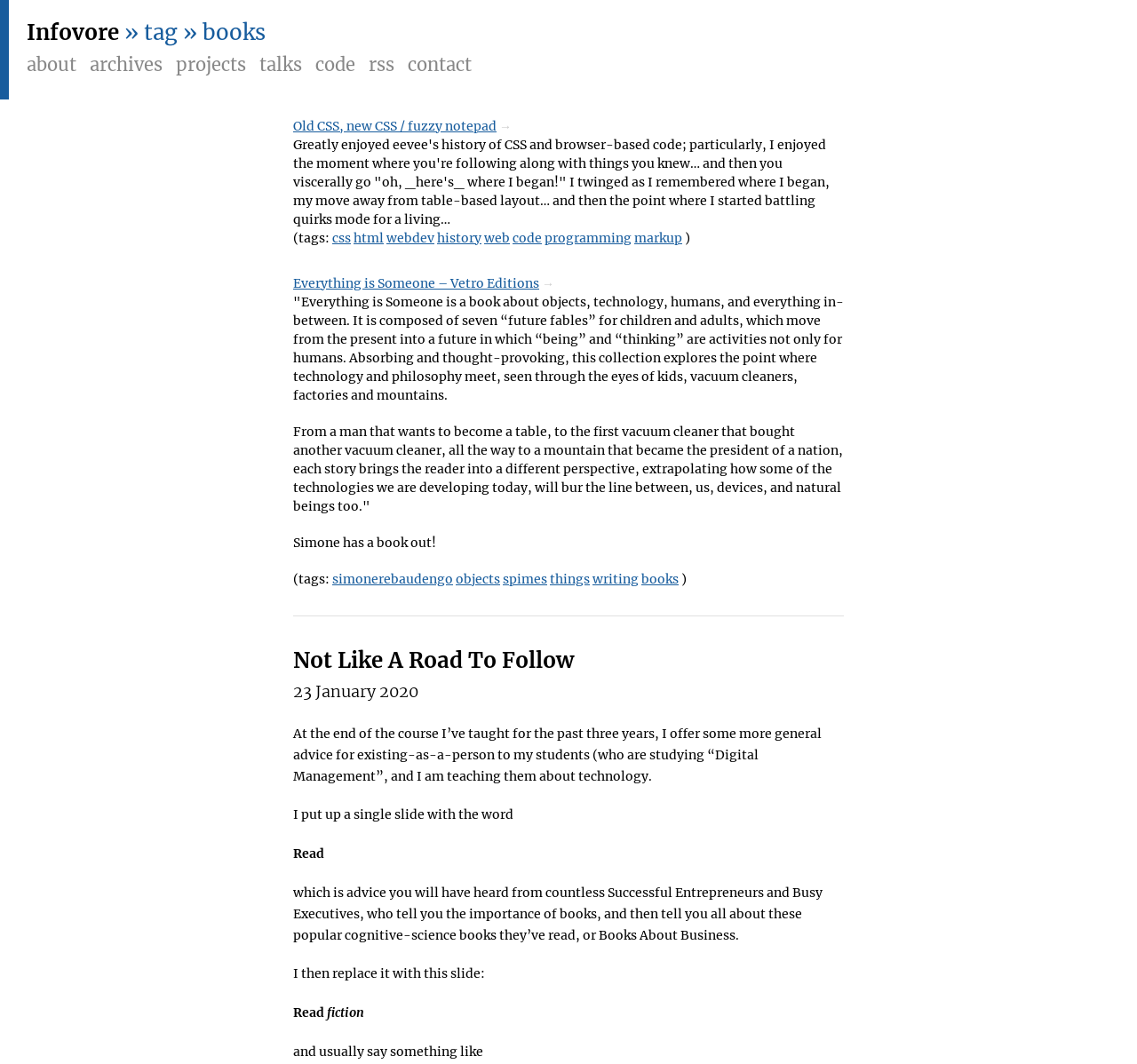Please determine the bounding box coordinates of the clickable area required to carry out the following instruction: "Visit the 'archives' page". The coordinates must be four float numbers between 0 and 1, represented as [left, top, right, bottom].

[0.079, 0.05, 0.143, 0.071]